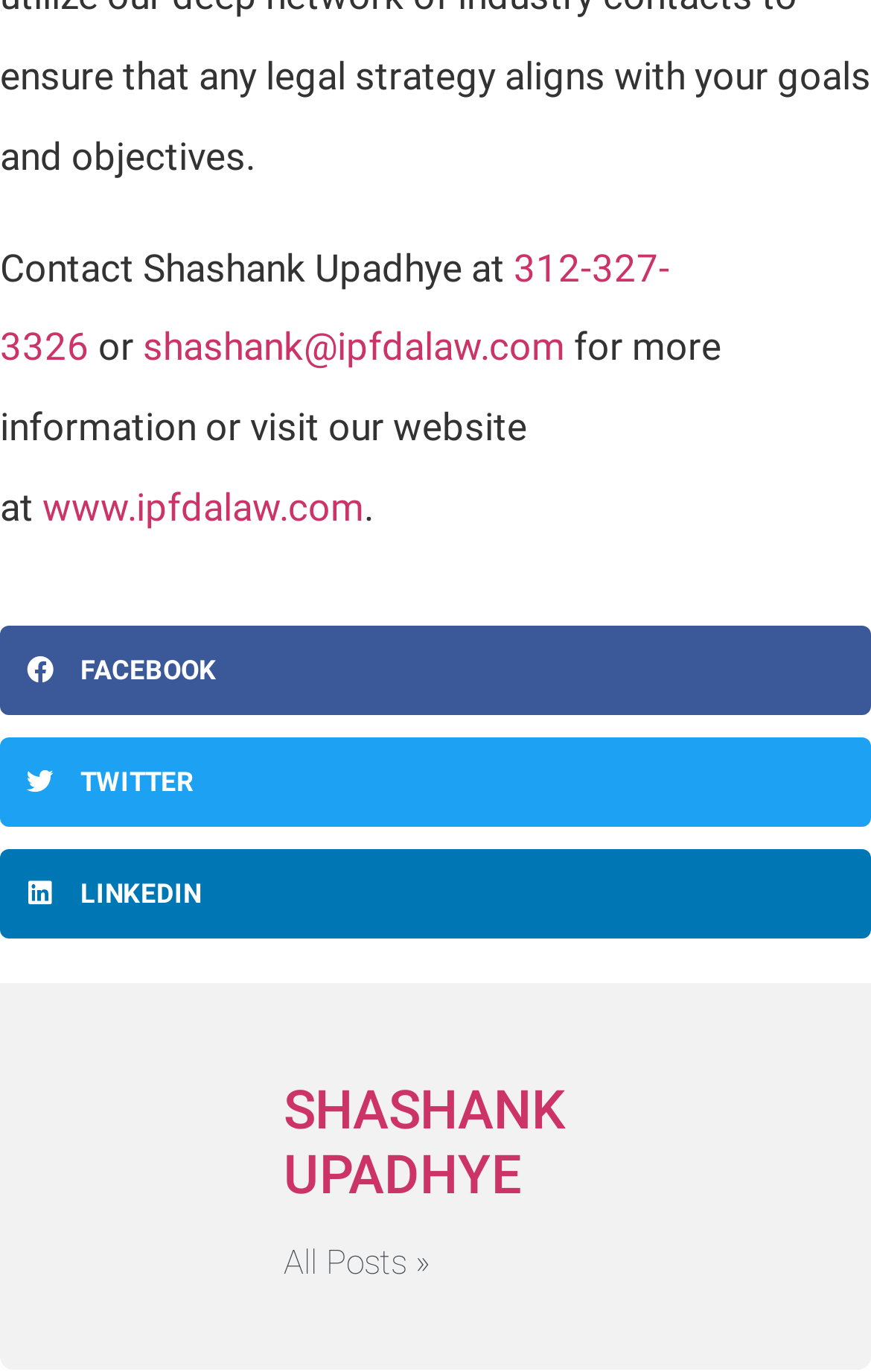Please specify the bounding box coordinates of the clickable section necessary to execute the following command: "View Shashank Upadhye's profile picture".

[0.115, 0.821, 0.21, 0.893]